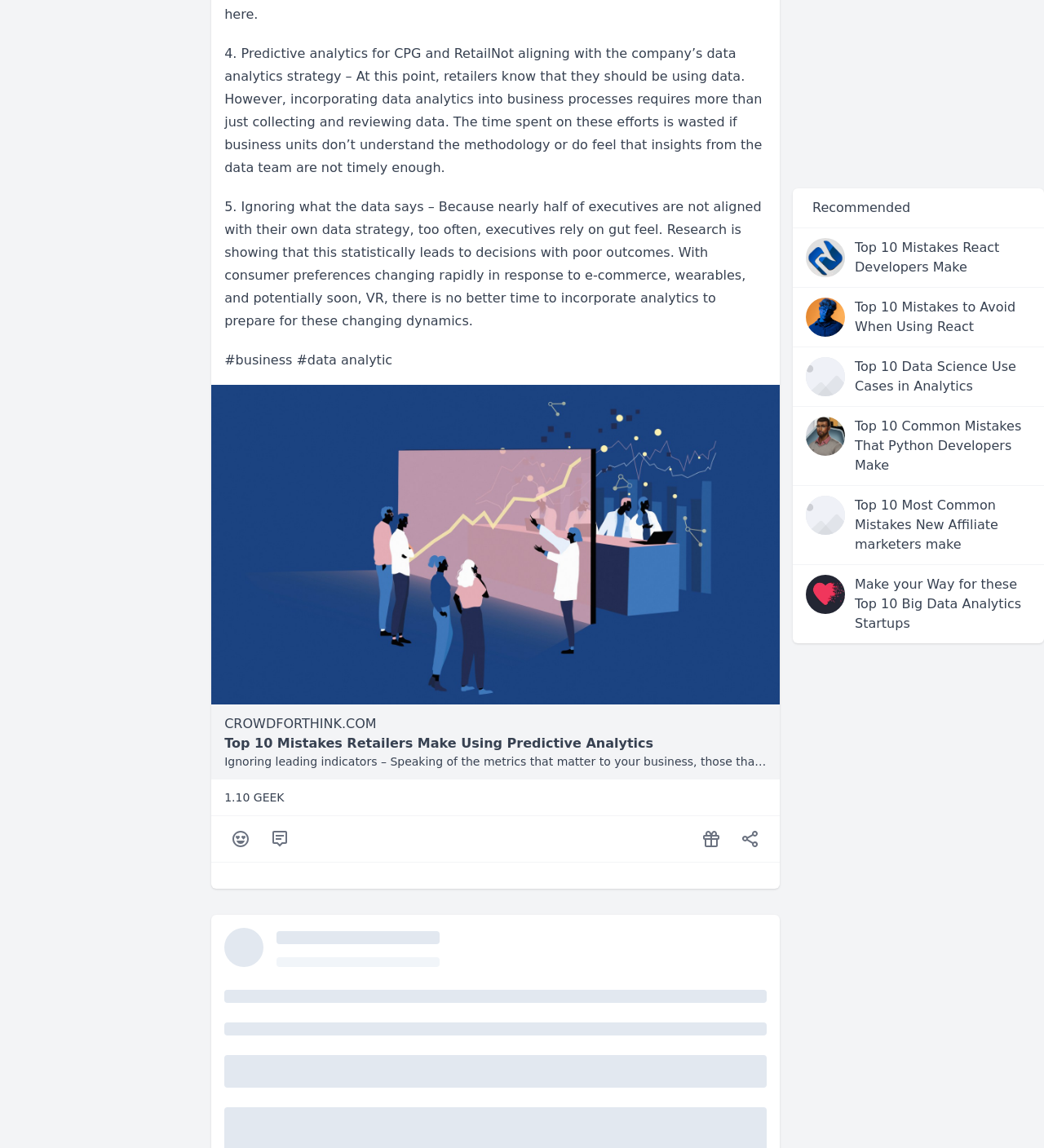Identify the bounding box of the UI element that matches this description: "alt="SangKil Park"".

[0.772, 0.24, 0.809, 0.274]